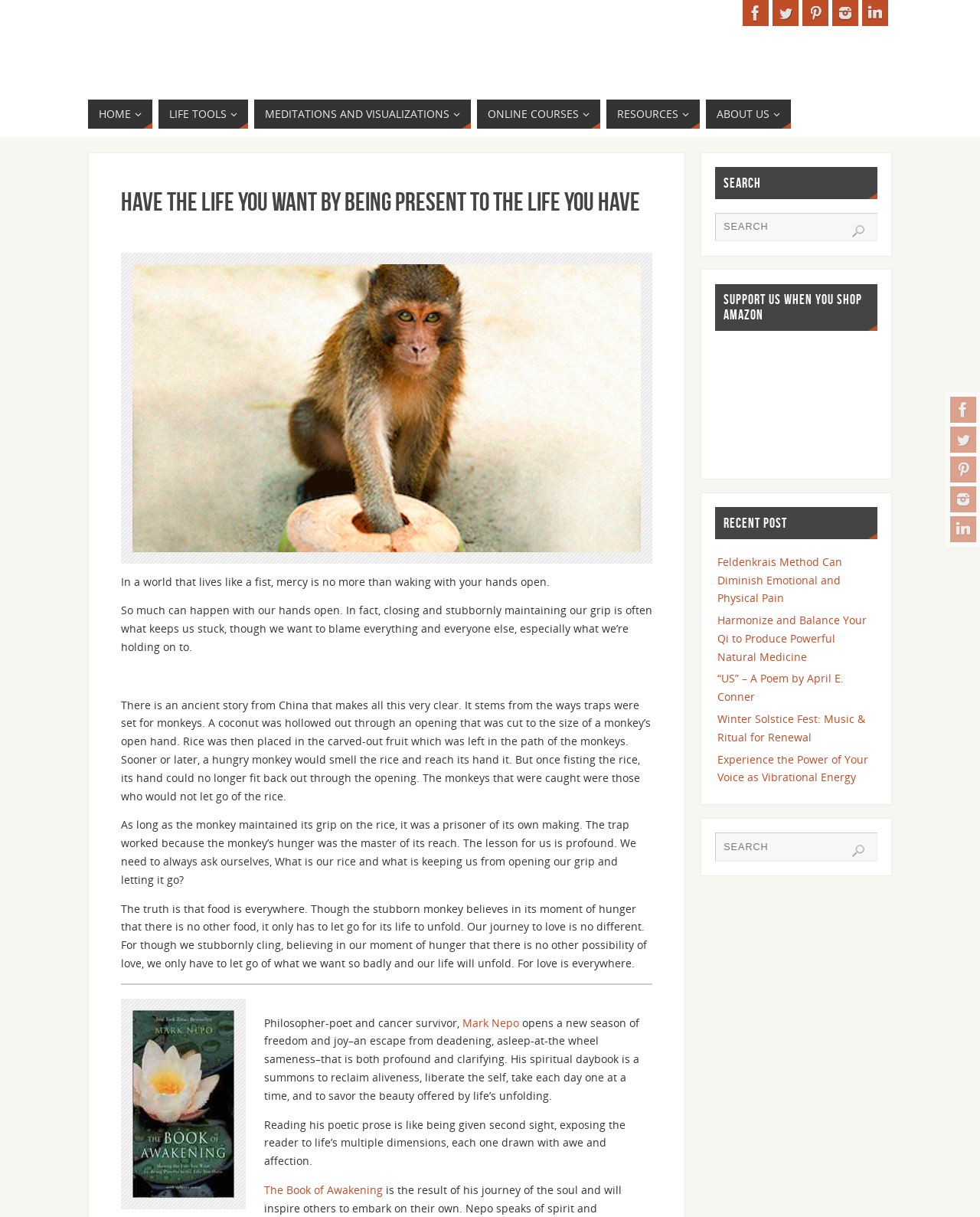Answer the question below in one word or phrase:
What is the author of the quoted text?

Mark Nepo